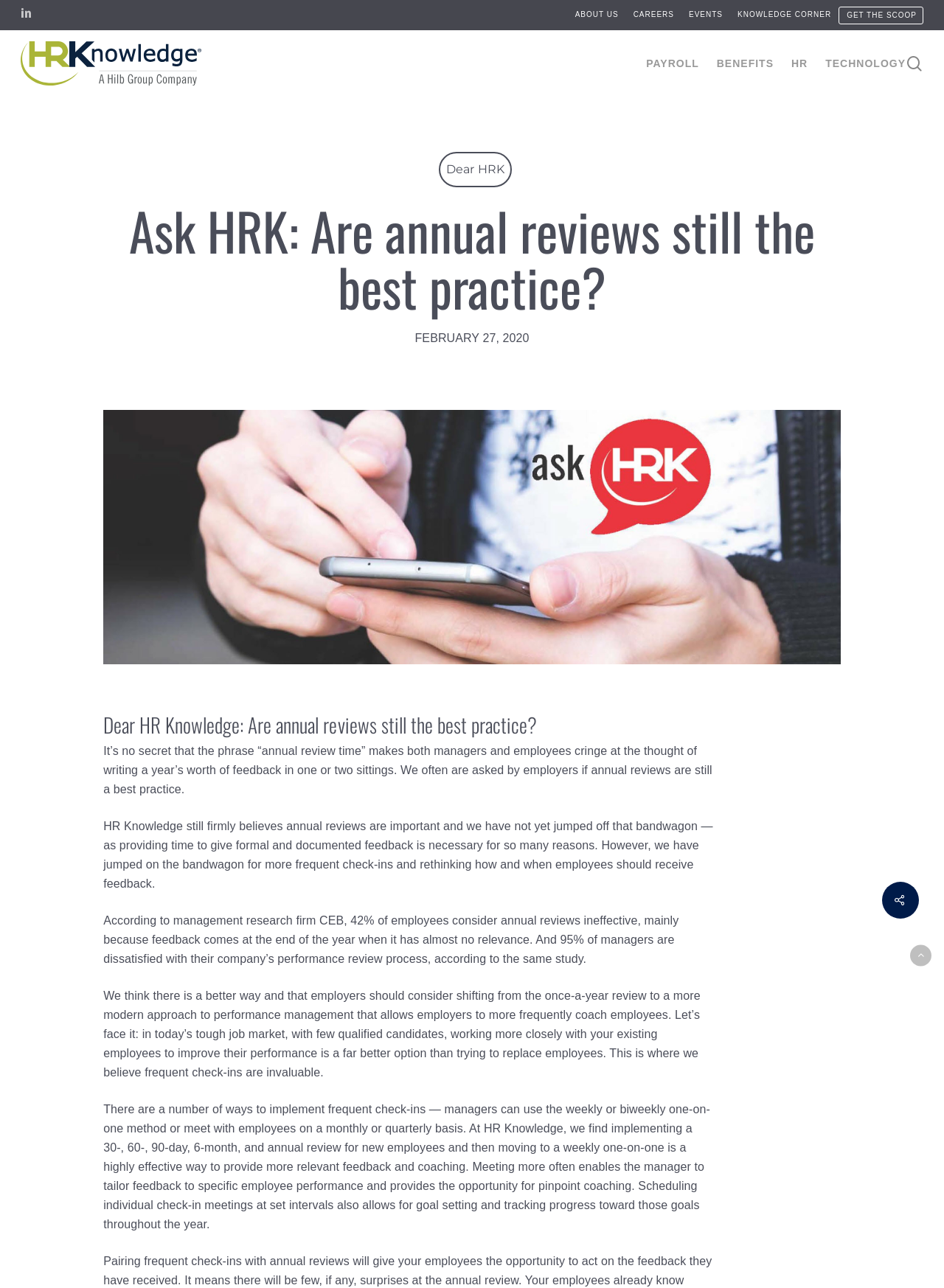Locate the bounding box coordinates of the element to click to perform the following action: 'Go to About Us page'. The coordinates should be given as four float values between 0 and 1, in the form of [left, top, right, bottom].

[0.609, 0.005, 0.655, 0.018]